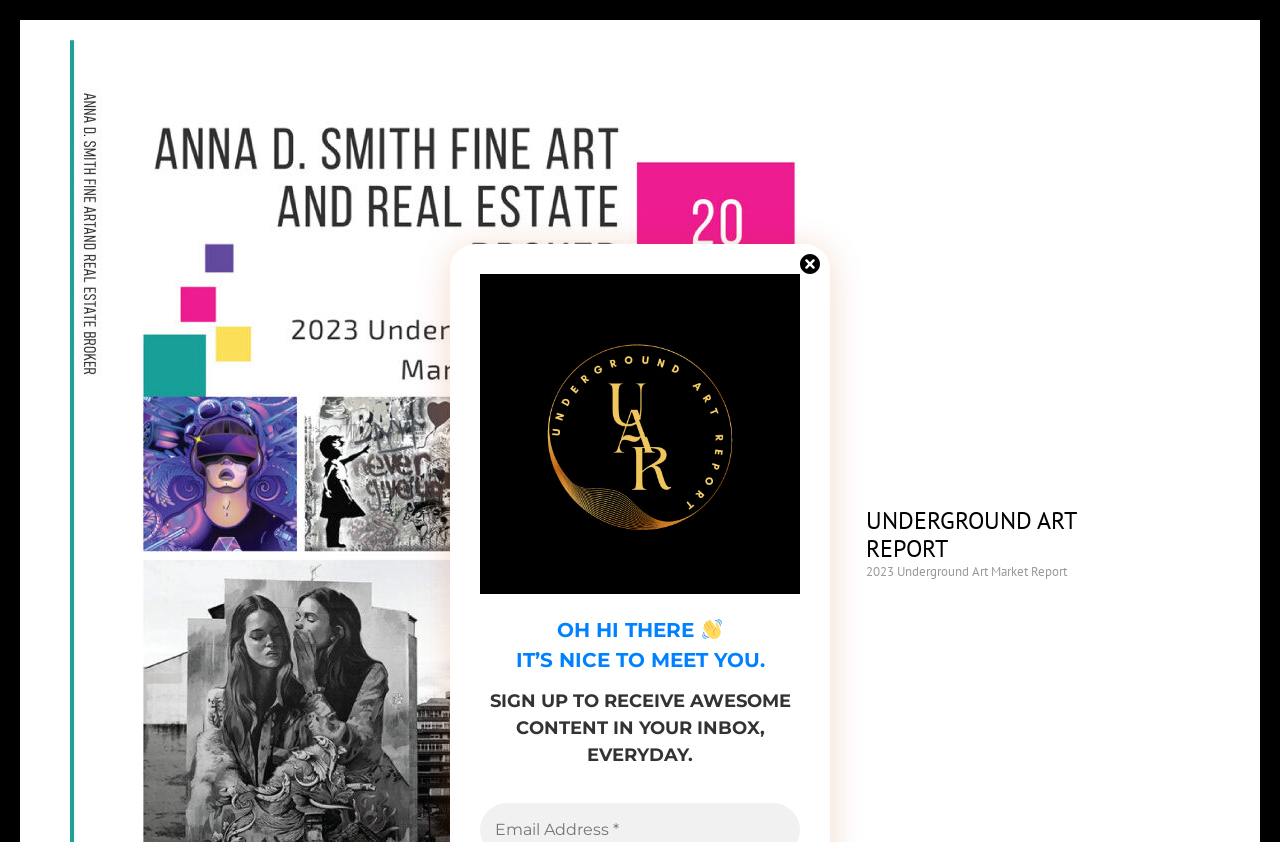Based on the image, please respond to the question with as much detail as possible:
What is the purpose of the input field?

I found the answer by looking at the static text element 'Email Address' which is a sibling of the input field, indicating that the input field is for entering an email address.